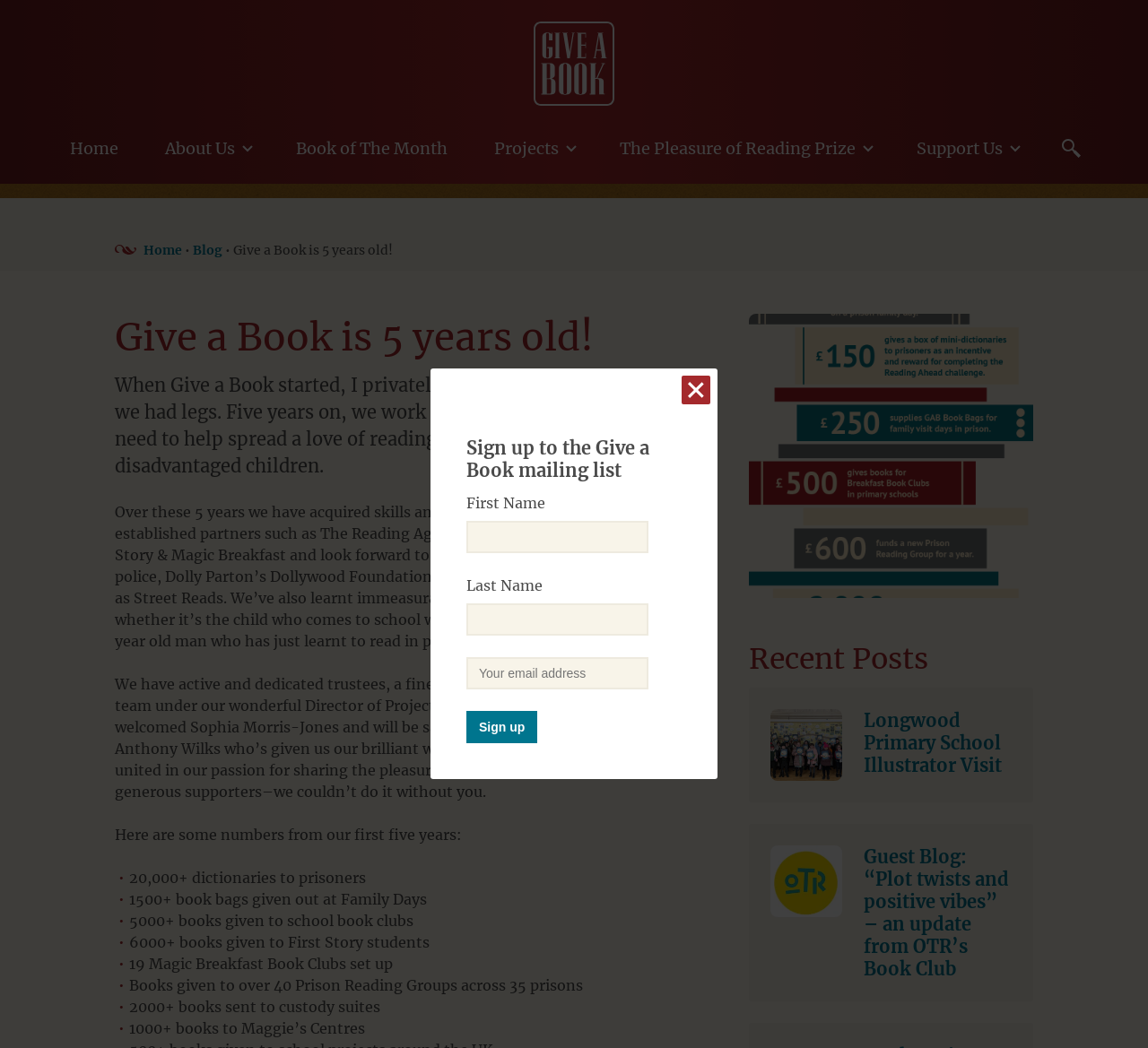Use a single word or phrase to answer the question: 
How many dictionaries have been given to prisoners?

20,000+